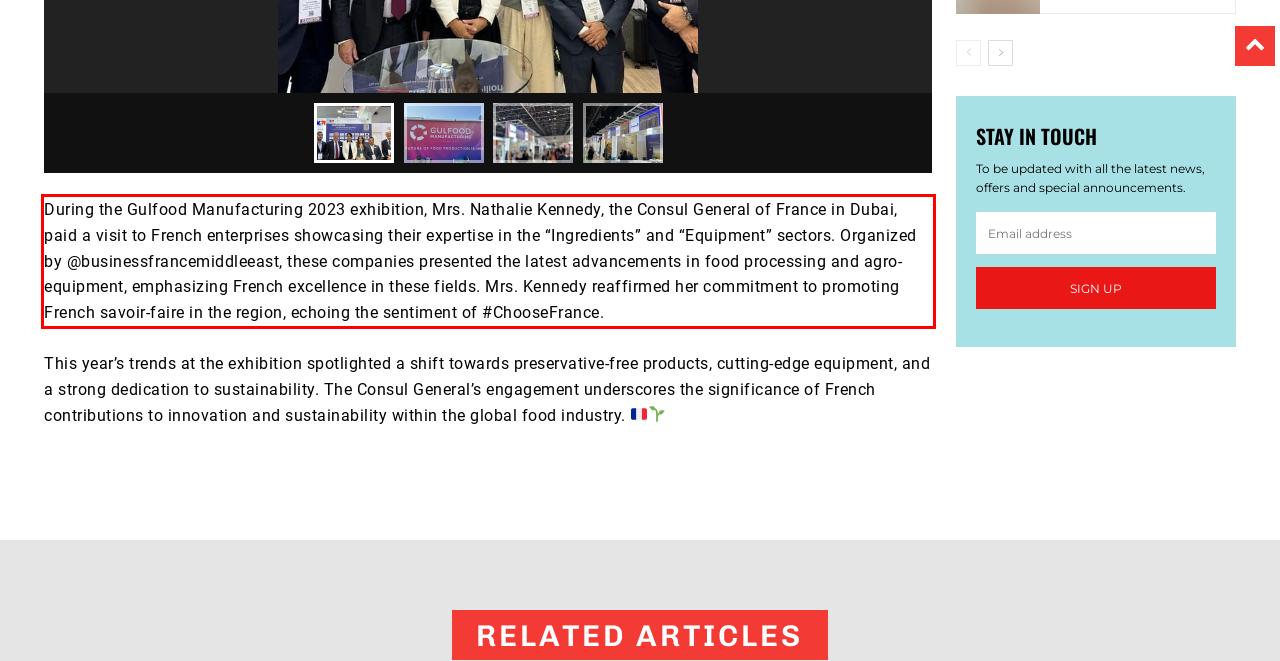Please look at the webpage screenshot and extract the text enclosed by the red bounding box.

During the Gulfood Manufacturing 2023 exhibition, Mrs. Nathalie Kennedy, the Consul General of France in Dubai, paid a visit to French enterprises showcasing their expertise in the “Ingredients” and “Equipment” sectors. Organized by @businessfrancemiddleeast, these companies presented the latest advancements in food processing and agro-equipment, emphasizing French excellence in these fields. Mrs. Kennedy reaffirmed her commitment to promoting French savoir-faire in the region, echoing the sentiment of #ChooseFrance.